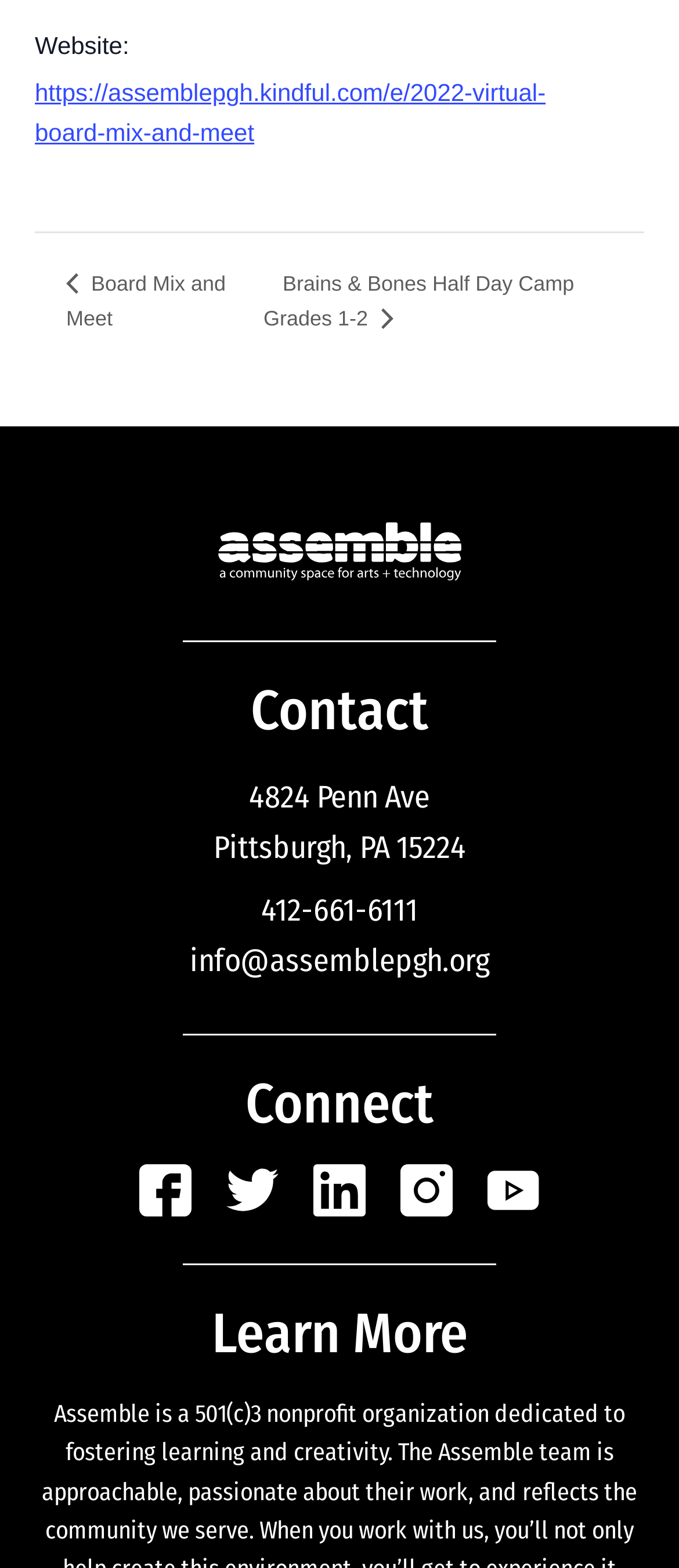Specify the bounding box coordinates of the region I need to click to perform the following instruction: "Send an email to Assemble". The coordinates must be four float numbers in the range of 0 to 1, i.e., [left, top, right, bottom].

[0.279, 0.601, 0.721, 0.626]